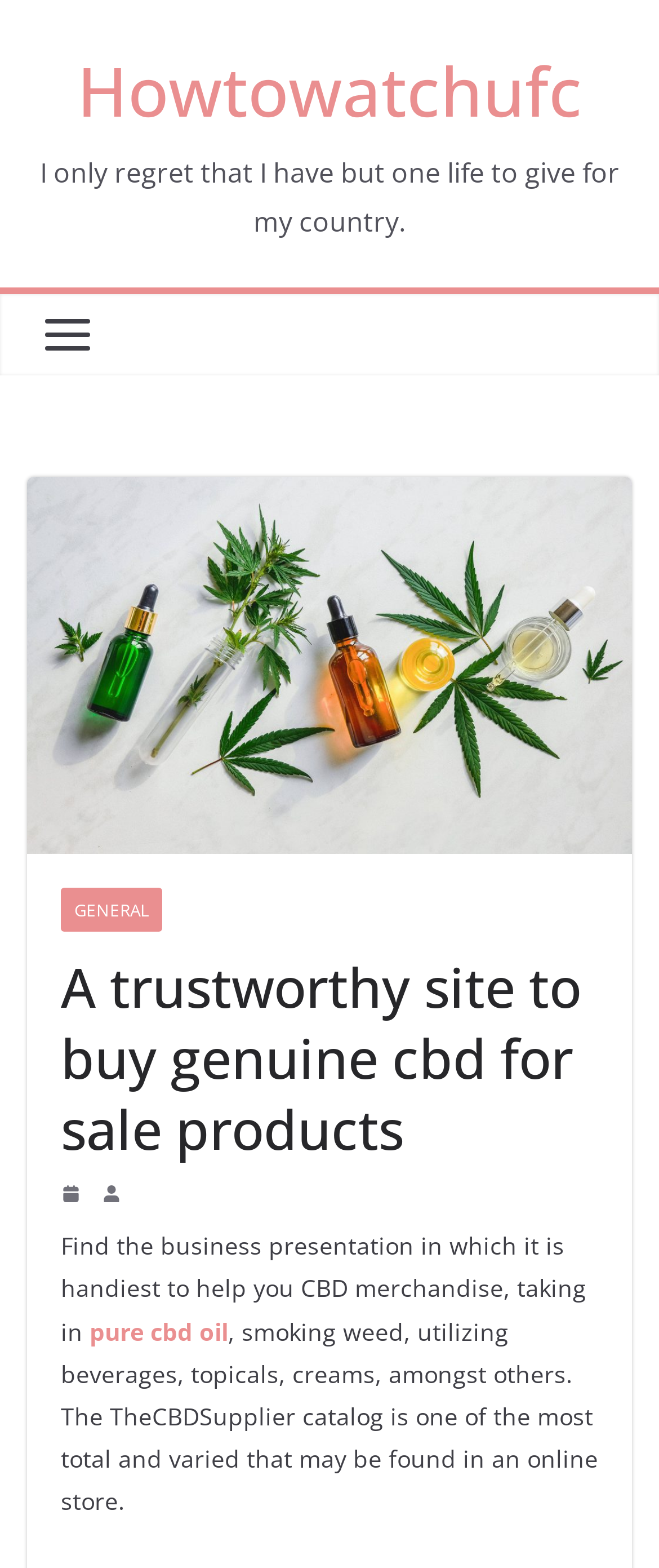What is the purpose of the website?
Craft a detailed and extensive response to the question.

Based on the webpage content, I can infer that the purpose of the website is to sell CBD products, as it describes itself as 'A trustworthy site to buy genuine cbd for sale products', and provides information about various types of CBD products and a catalog of products.